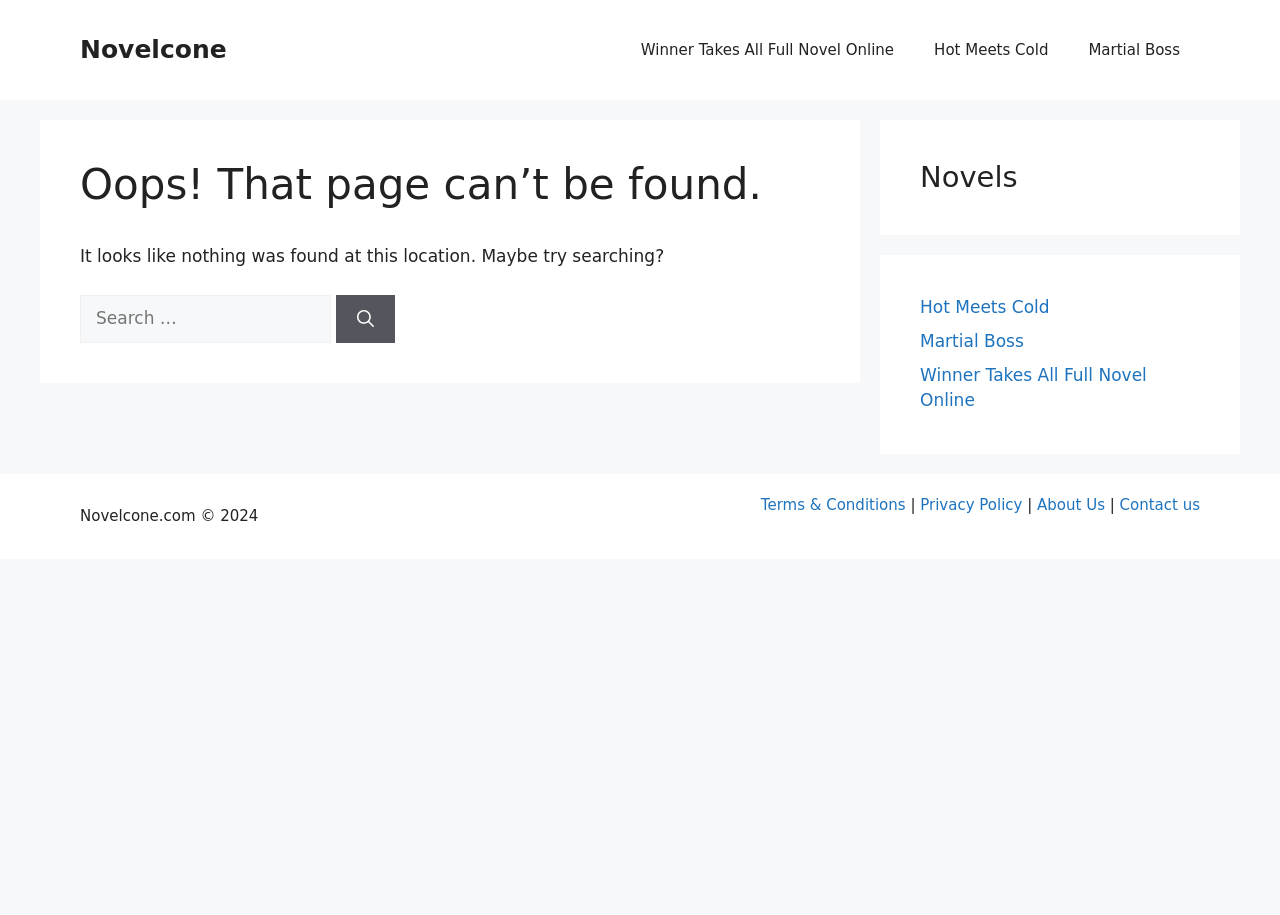Answer the following query with a single word or phrase:
What is the copyright year of Novelcone.com?

2024